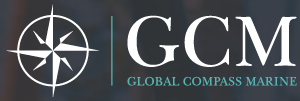What font style is used for the company initials?
Kindly answer the question with as much detail as you can.

The logo prominently showcases the initials 'GCM' in a sleek, contemporary font, emphasizing professionalism and reliability, which is essential for establishing the company's identity in the maritime industry.